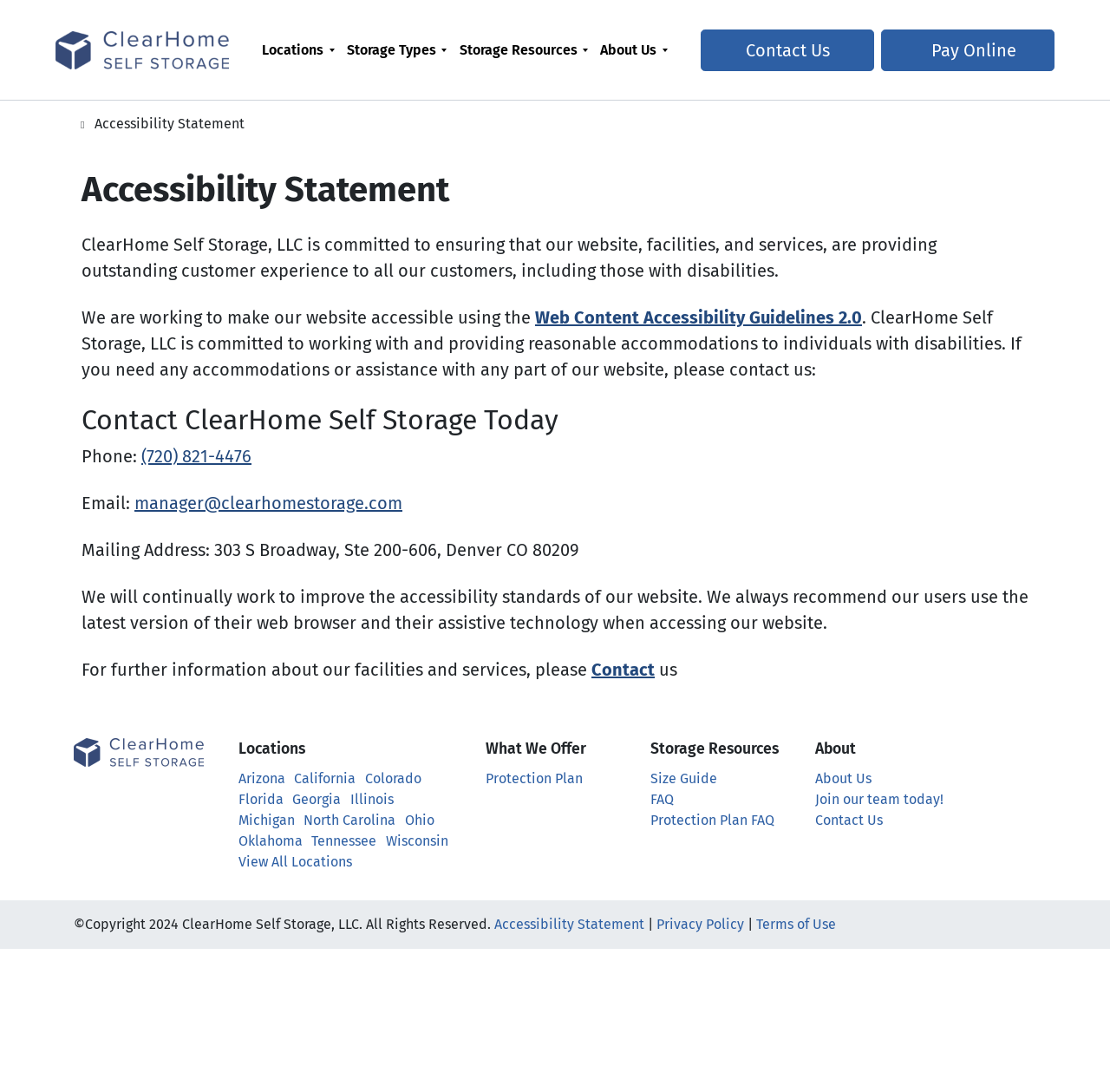Can you find the bounding box coordinates of the area I should click to execute the following instruction: "View All Locations"?

[0.215, 0.78, 0.414, 0.799]